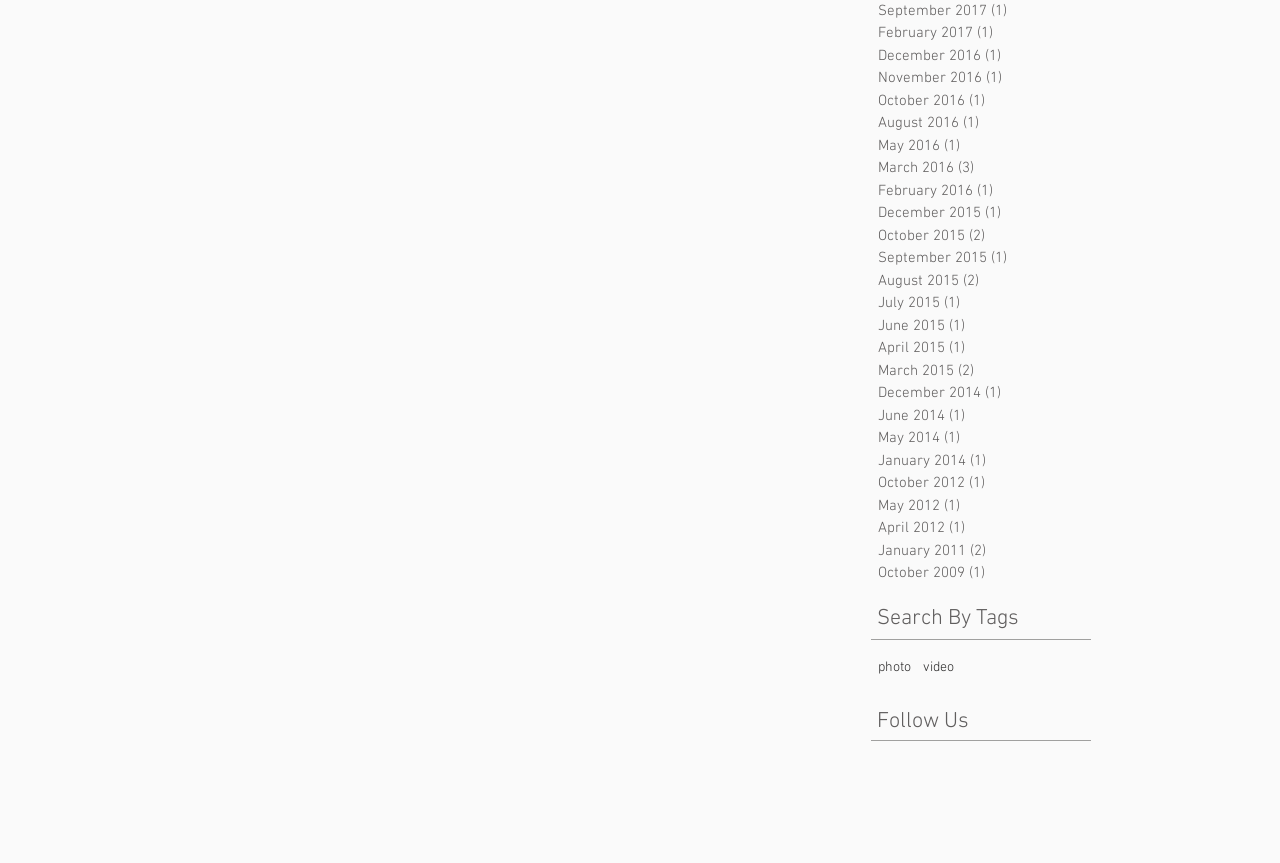Find the bounding box coordinates of the element's region that should be clicked in order to follow the given instruction: "View video posts". The coordinates should consist of four float numbers between 0 and 1, i.e., [left, top, right, bottom].

[0.721, 0.762, 0.745, 0.785]